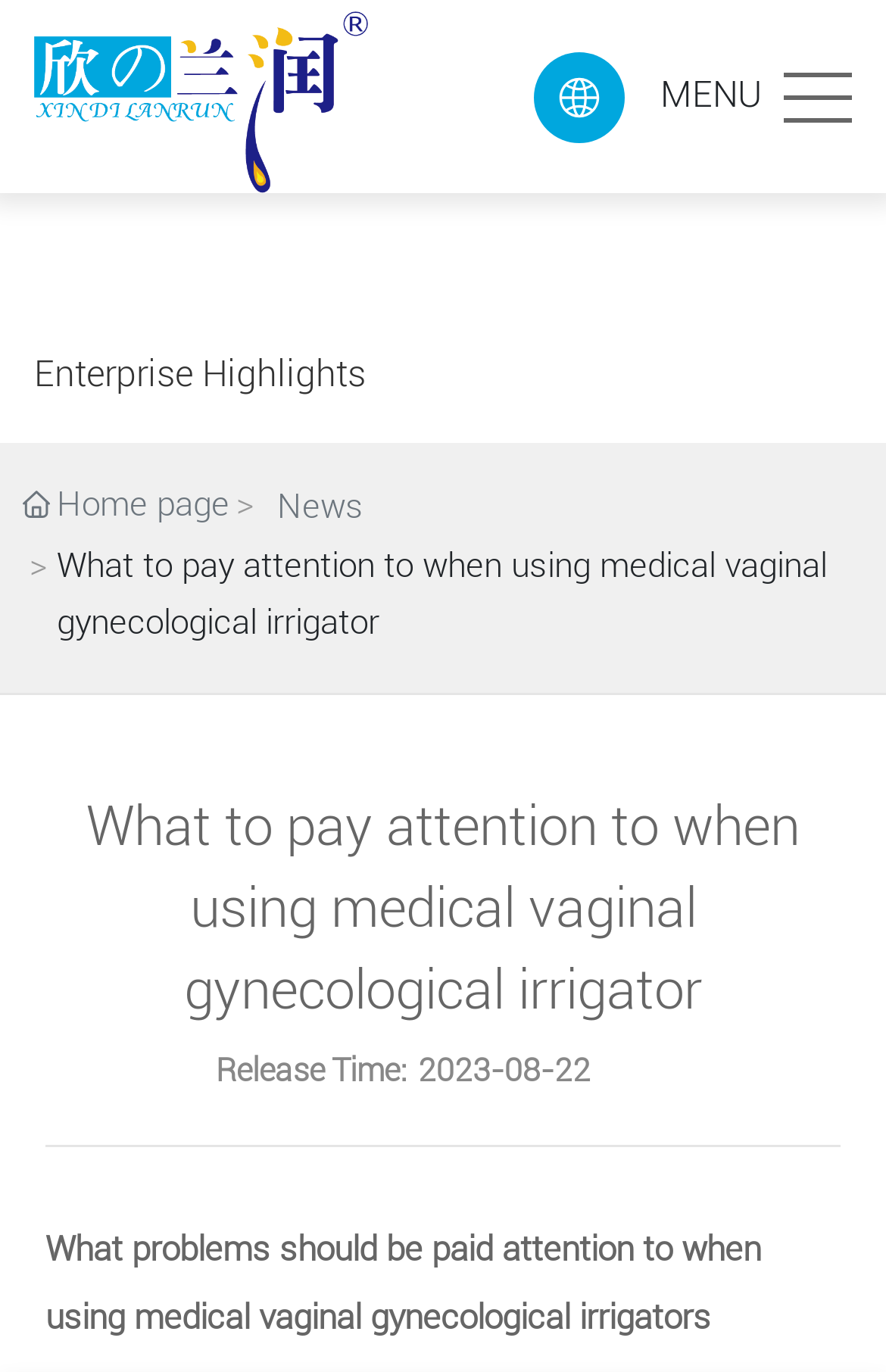Extract the bounding box coordinates of the UI element described: "Enterprise Highlights". Provide the coordinates in the format [left, top, right, bottom] with values ranging from 0 to 1.

[0.0, 0.224, 0.451, 0.323]